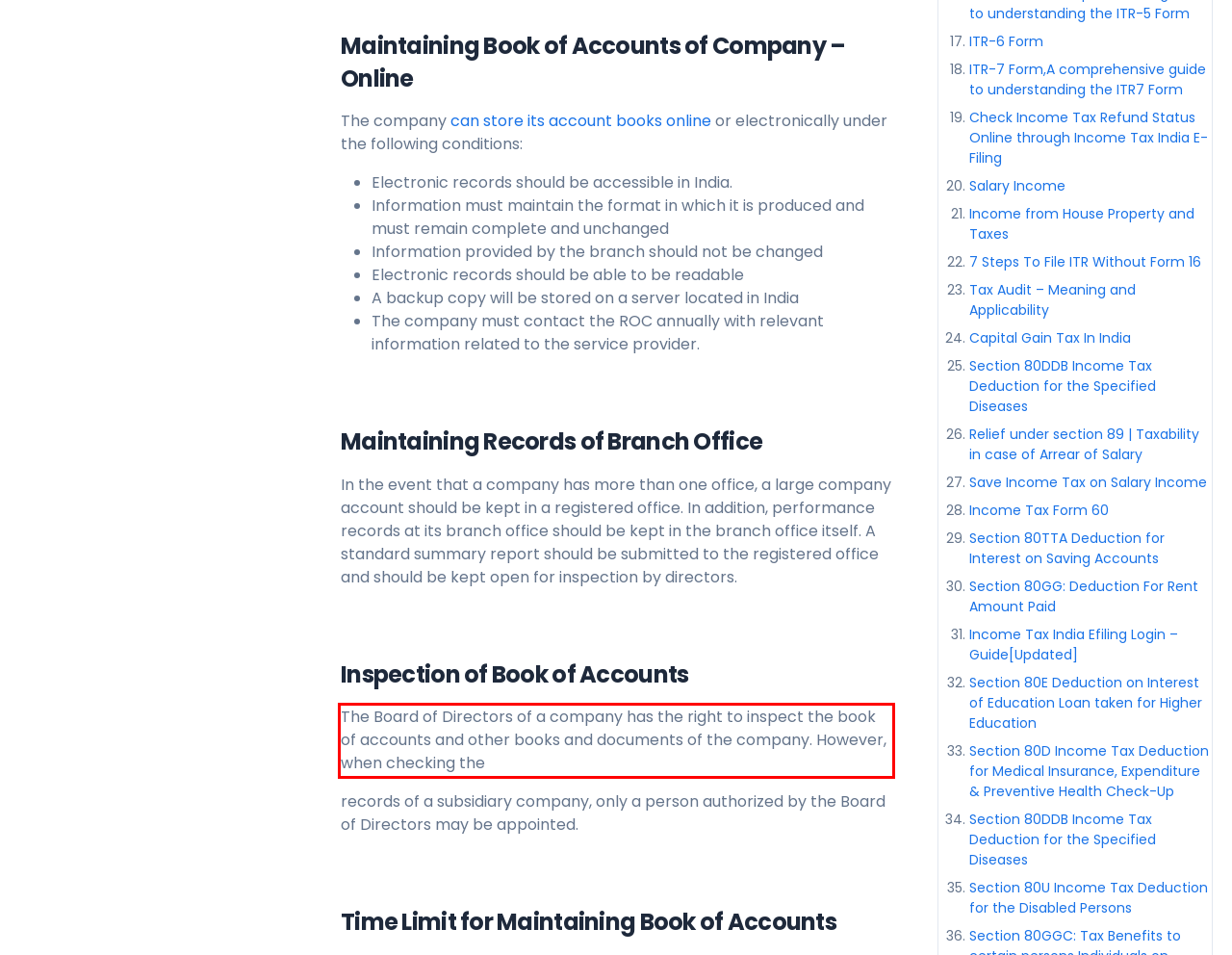Look at the provided screenshot of the webpage and perform OCR on the text within the red bounding box.

The Board of Directors of a company has the right to inspect the book of accounts and other books and documents of the company. However, when checking the